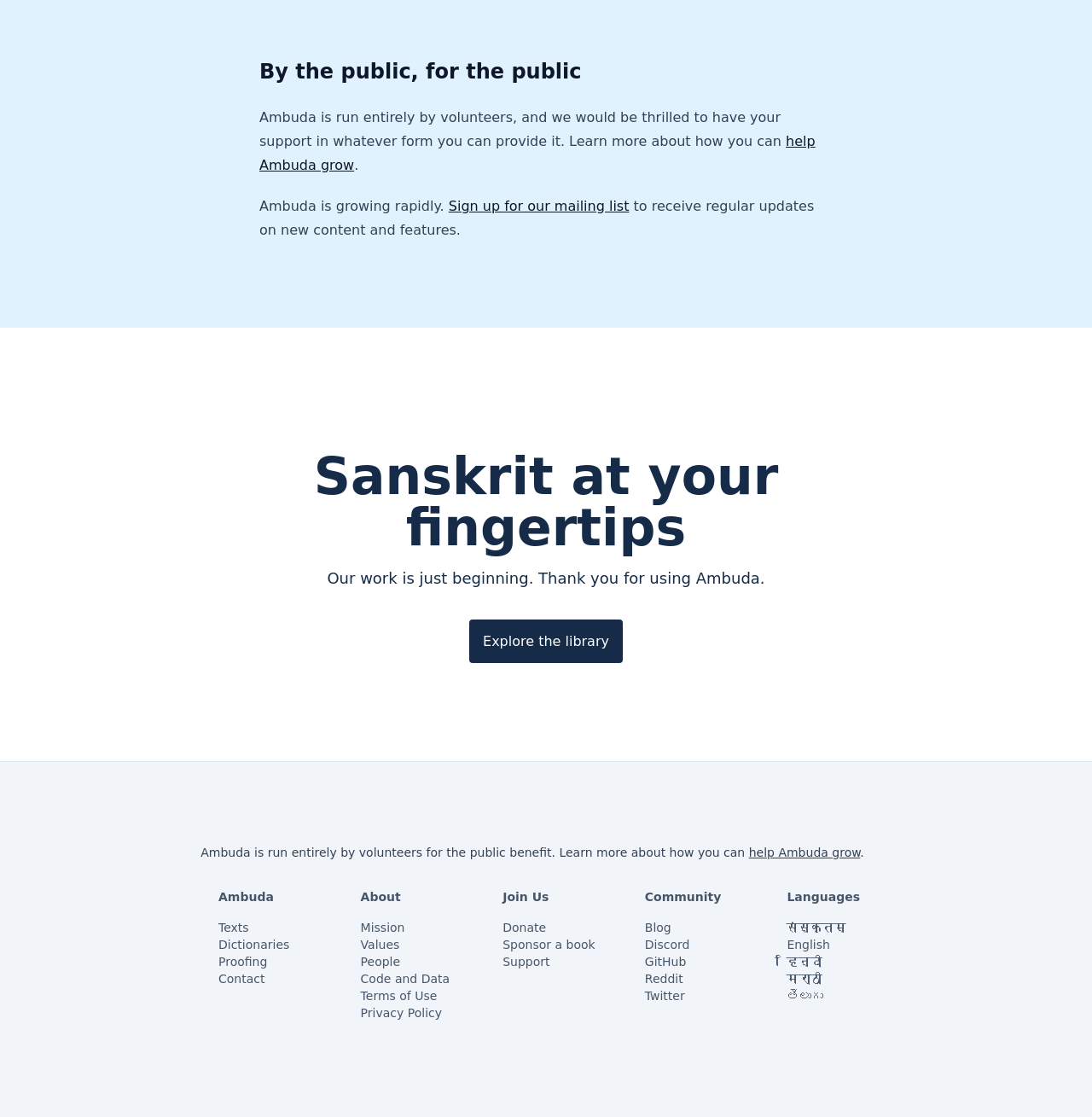Locate the coordinates of the bounding box for the clickable region that fulfills this instruction: "search in the dictionary".

None